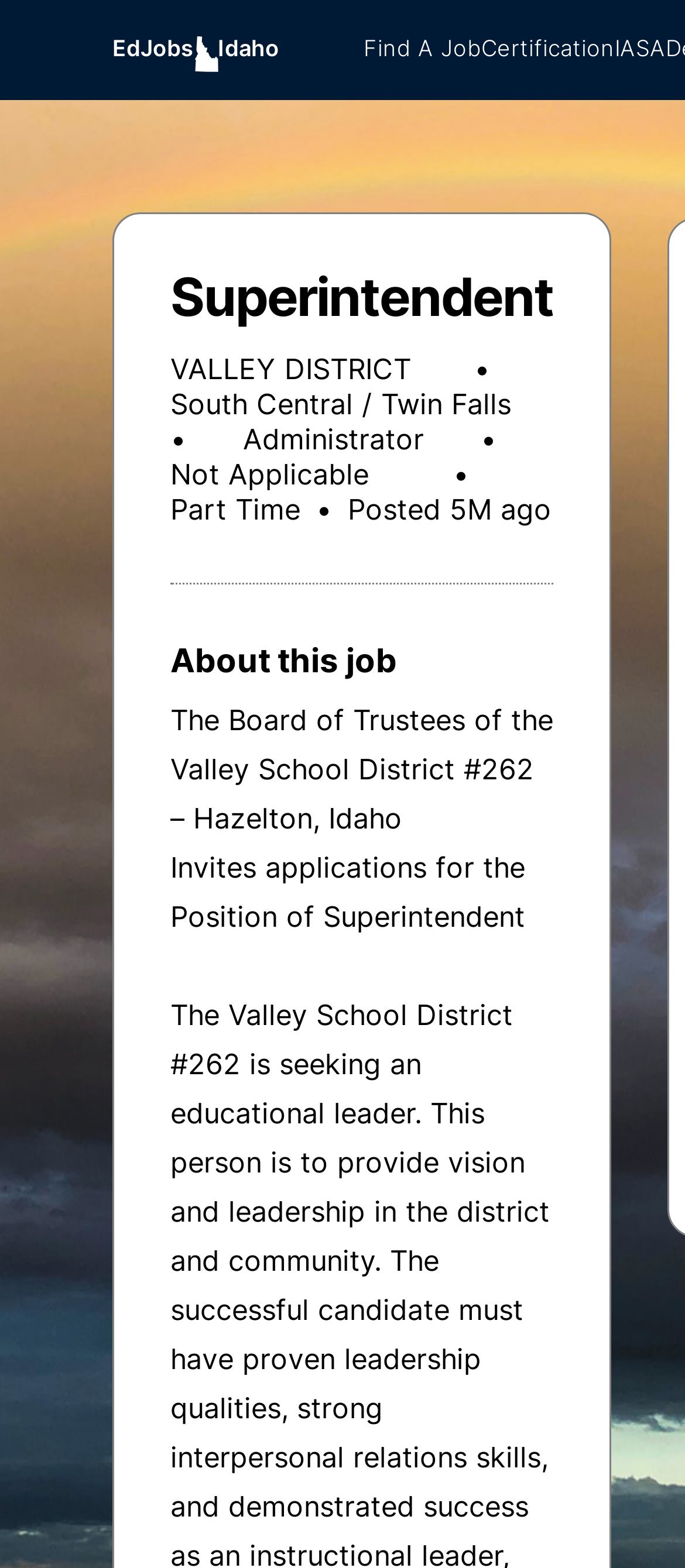What is the job title of the posting?
Provide an in-depth and detailed explanation in response to the question.

The job title can be found in the heading 'Superintendent' with bounding box coordinates [0.249, 0.172, 0.808, 0.206].